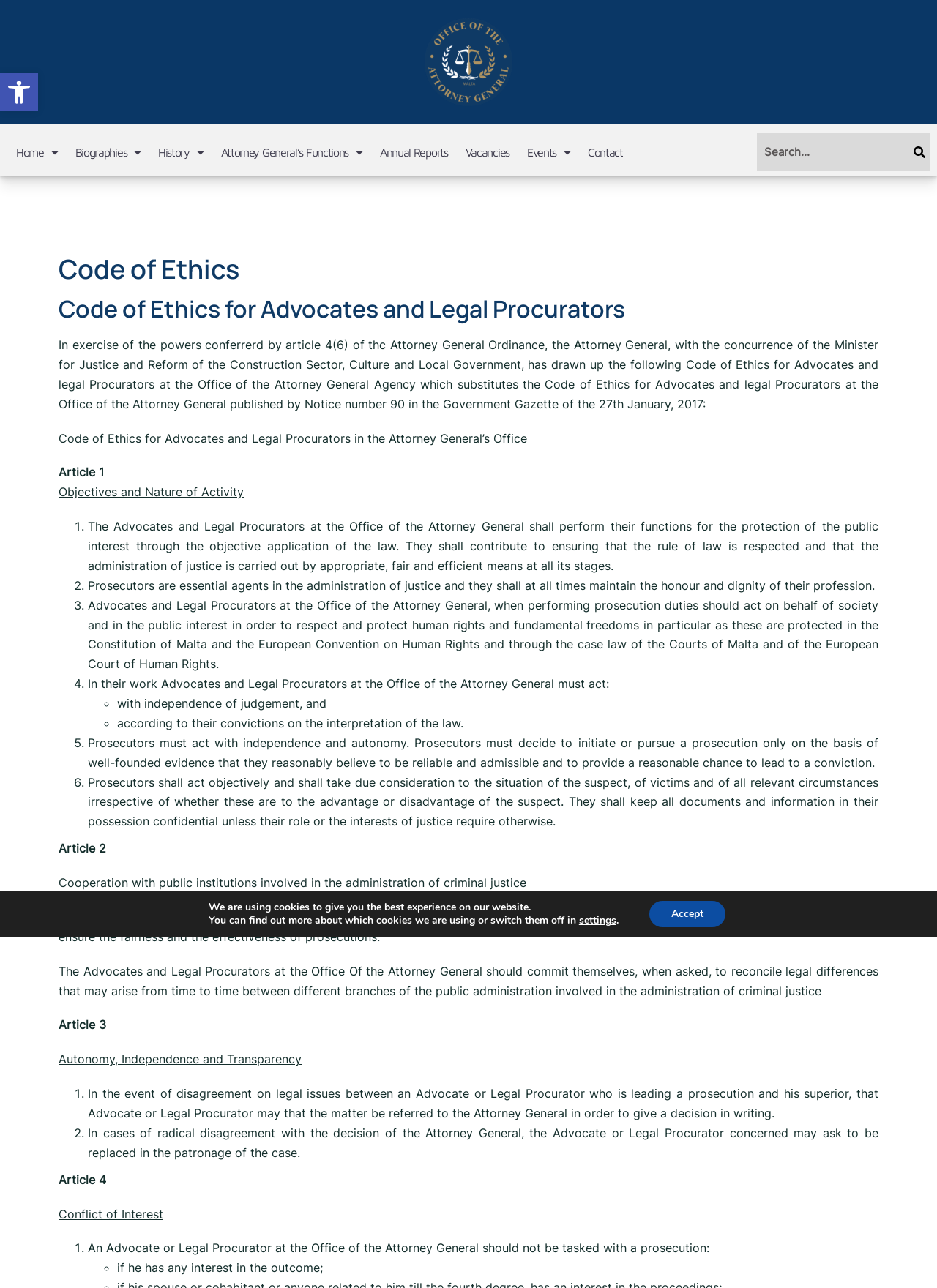What is the purpose of Advocates and Legal Procurators at the Office of the Attorney General?
From the image, respond using a single word or phrase.

Protect public interest